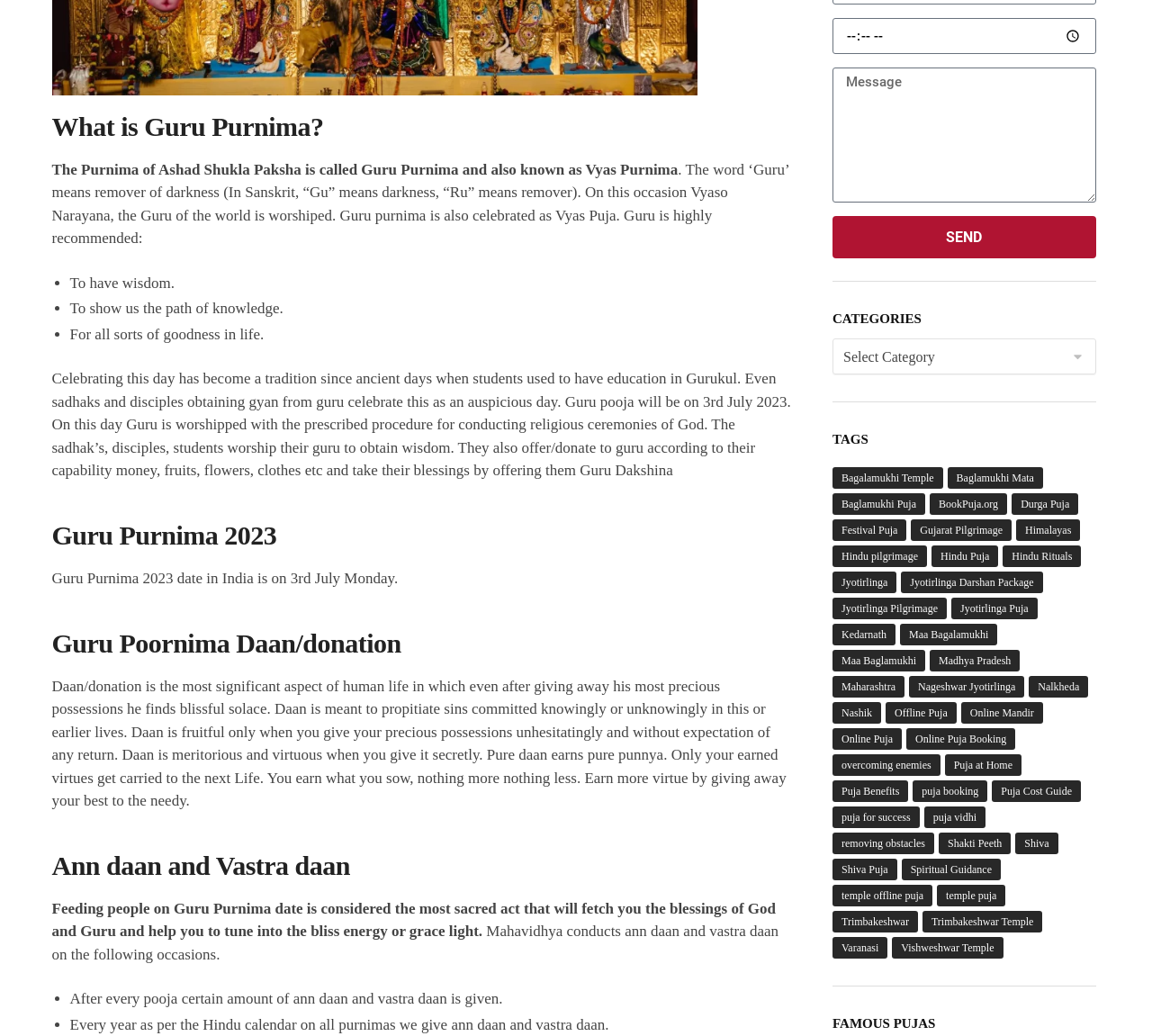Determine the bounding box for the HTML element described here: "Twitter". The coordinates should be given as [left, top, right, bottom] with each number being a float between 0 and 1.

None